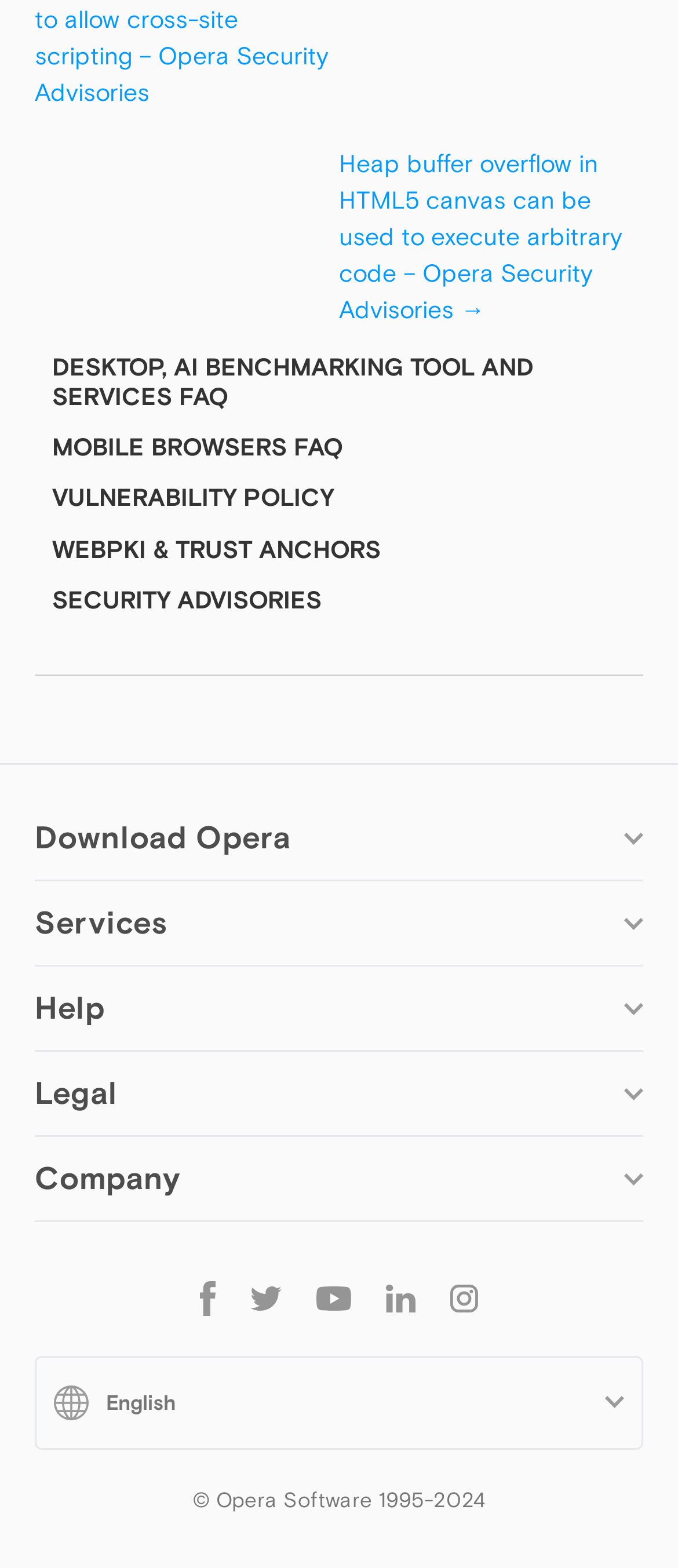Provide your answer in one word or a succinct phrase for the question: 
What type of content is available under 'Services'?

Add-ons, account, wallpapers, ads